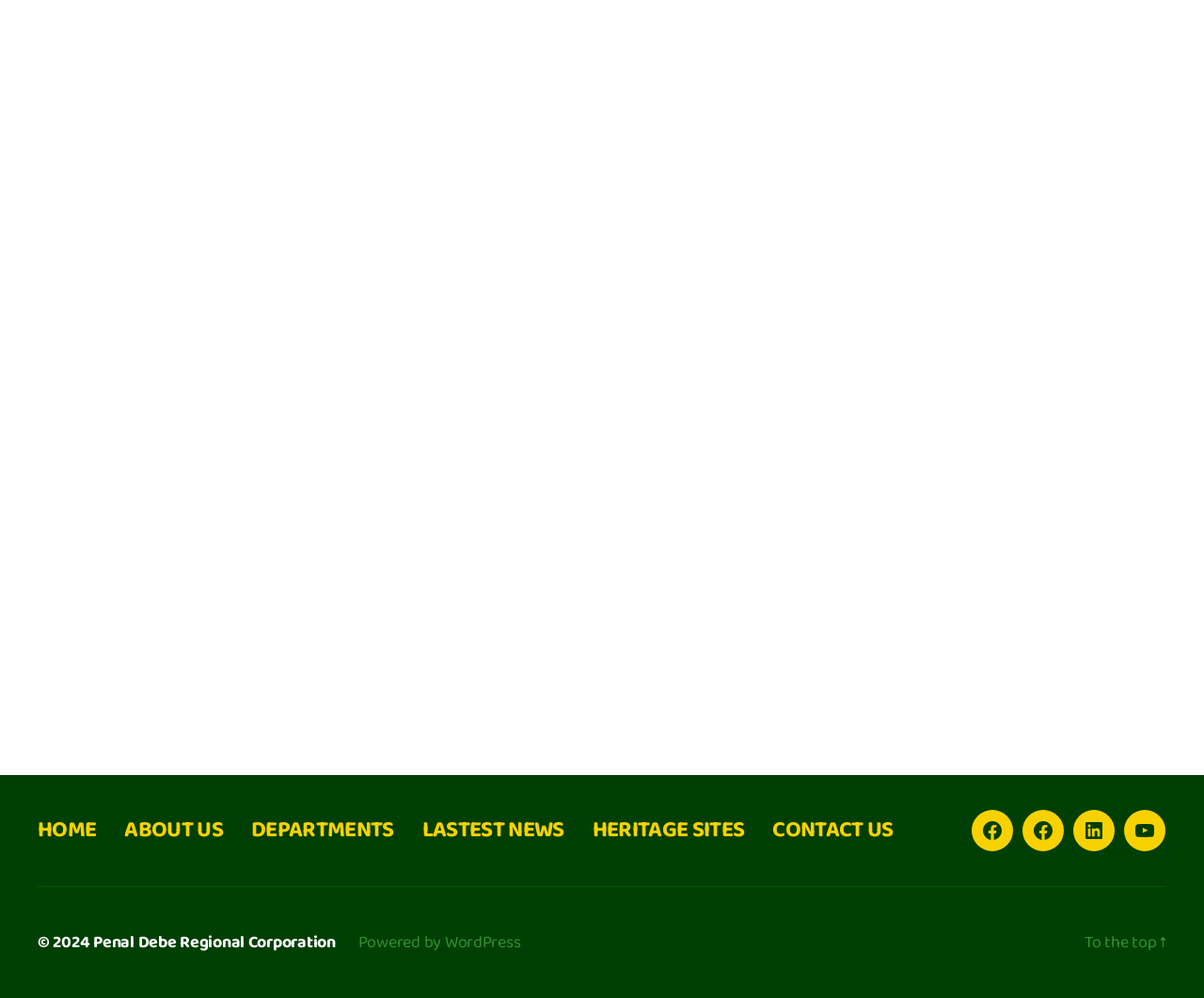Please determine the bounding box coordinates for the element that should be clicked to follow these instructions: "follow on Facebook".

[0.807, 0.811, 0.841, 0.853]